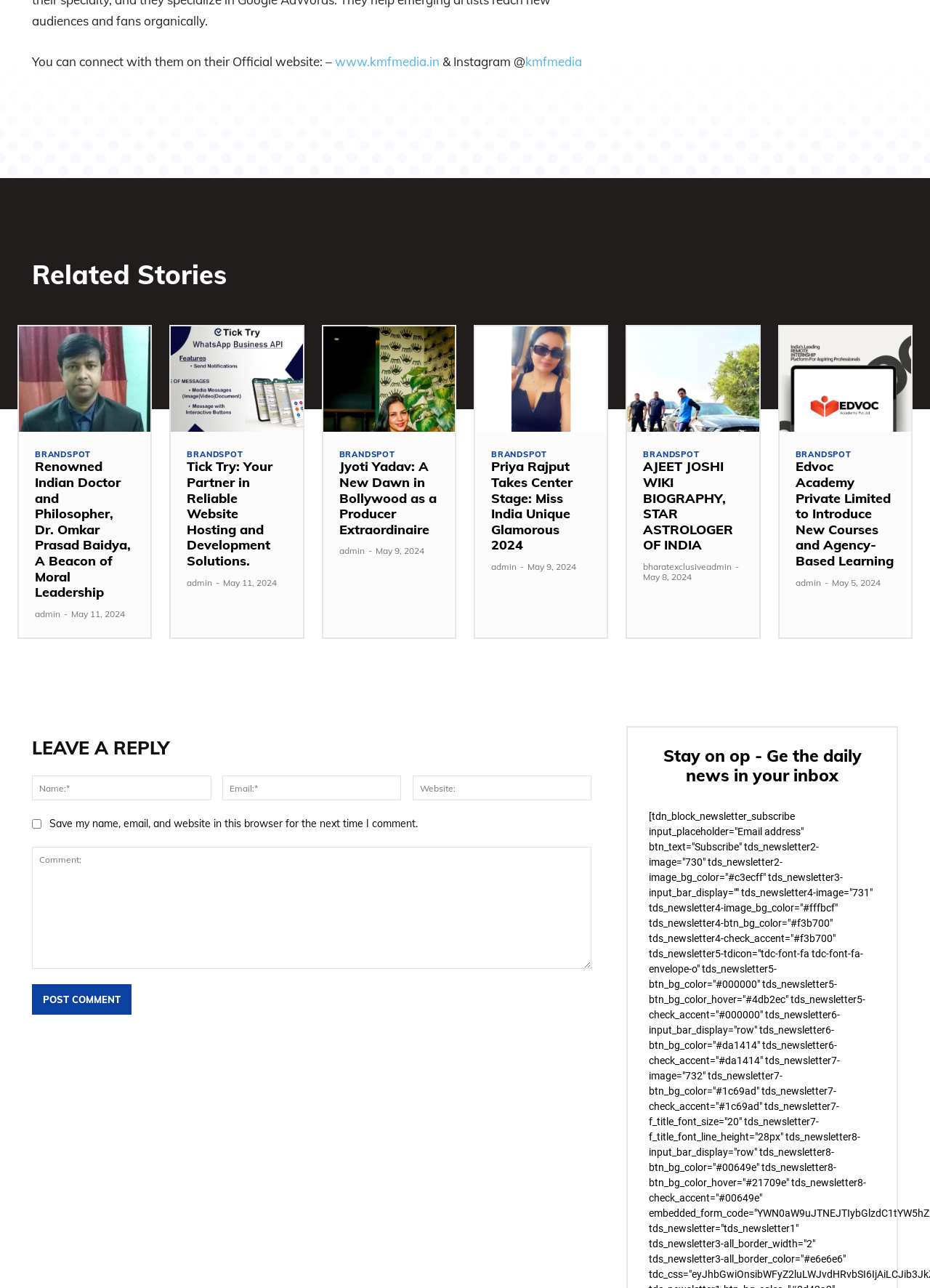Please indicate the bounding box coordinates for the clickable area to complete the following task: "Leave a reply to the article". The coordinates should be specified as four float numbers between 0 and 1, i.e., [left, top, right, bottom].

[0.034, 0.563, 0.636, 0.598]